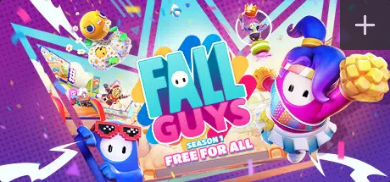What is the atmosphere in the background? Observe the screenshot and provide a one-word or short phrase answer.

Festive